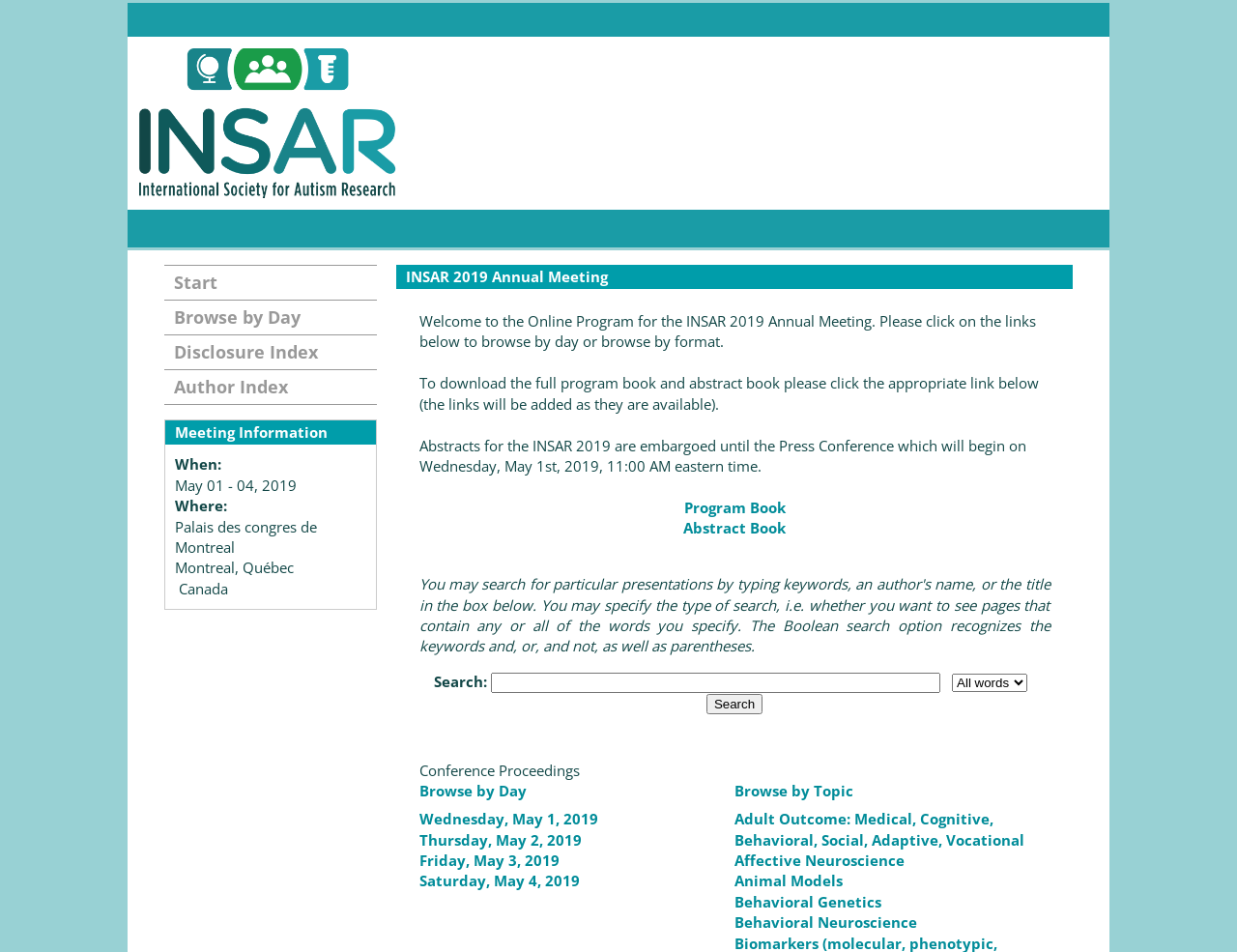Provide your answer in a single word or phrase: 
Where is the conference being held?

Palais des congres de Montreal